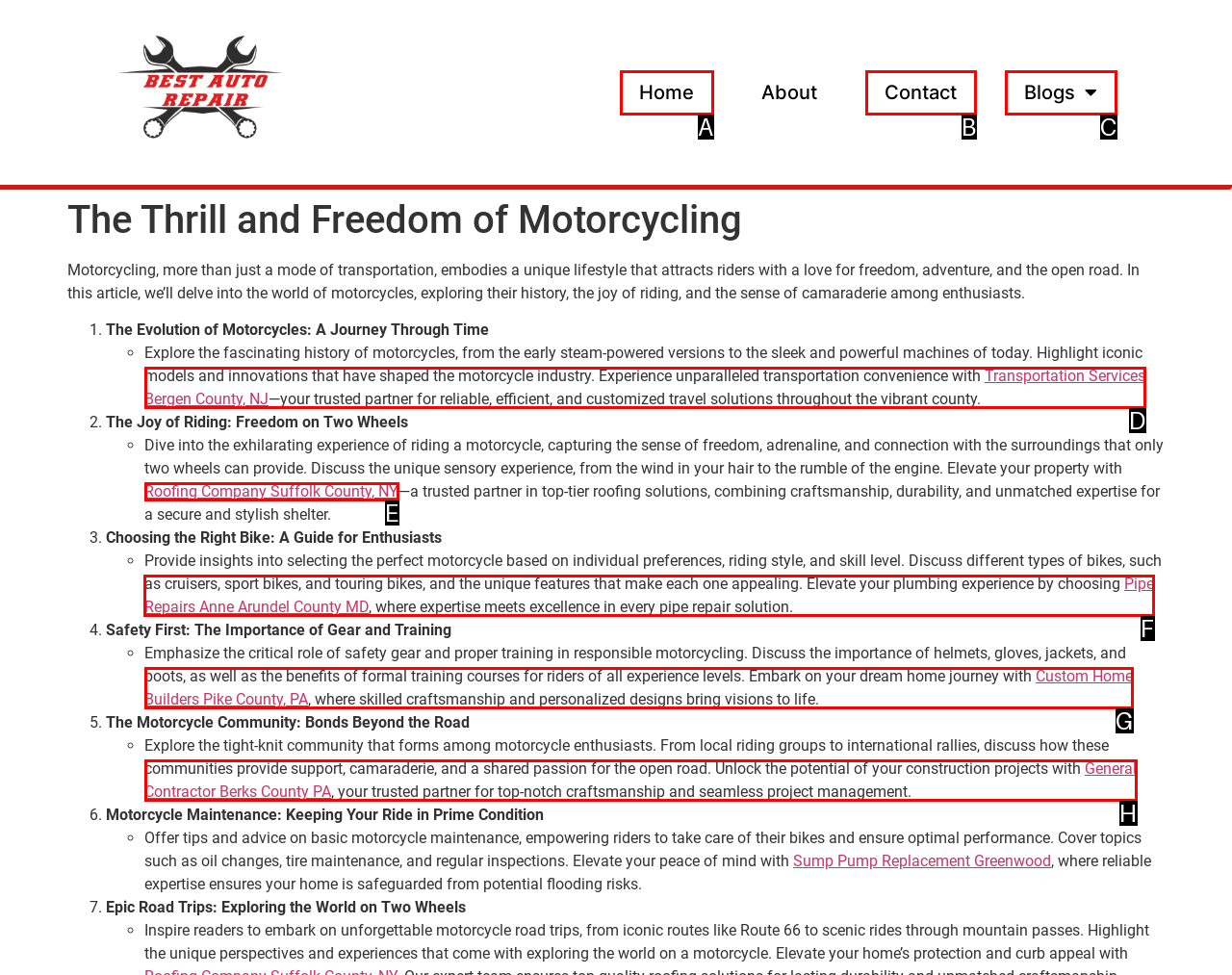Identify the correct UI element to click for the following task: Learn about 'Pipe Repairs Anne Arundel County MD' Choose the option's letter based on the given choices.

F